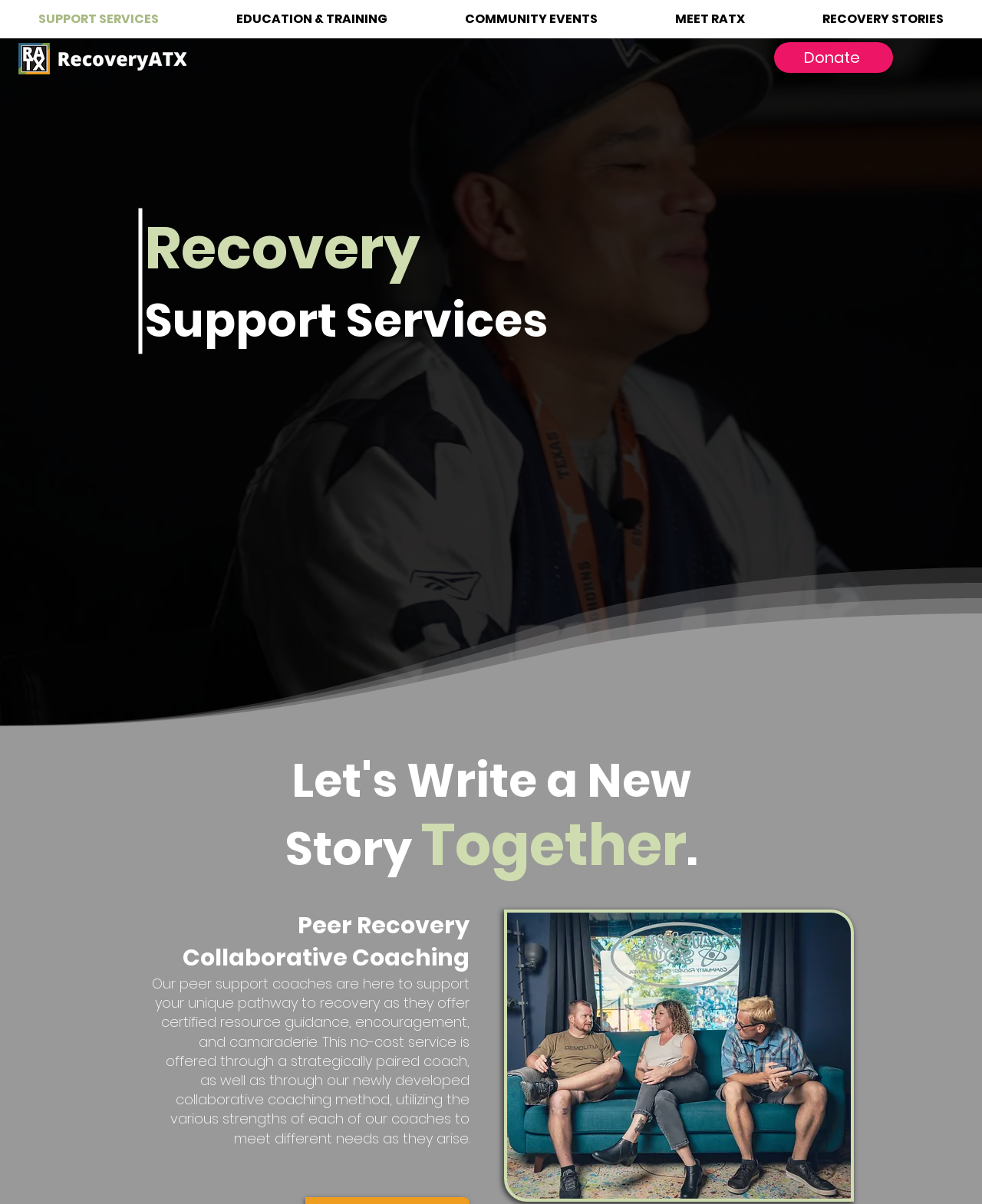What is the purpose of the peer support coaches?
Examine the image and give a concise answer in one word or a short phrase.

Support unique pathway to recovery